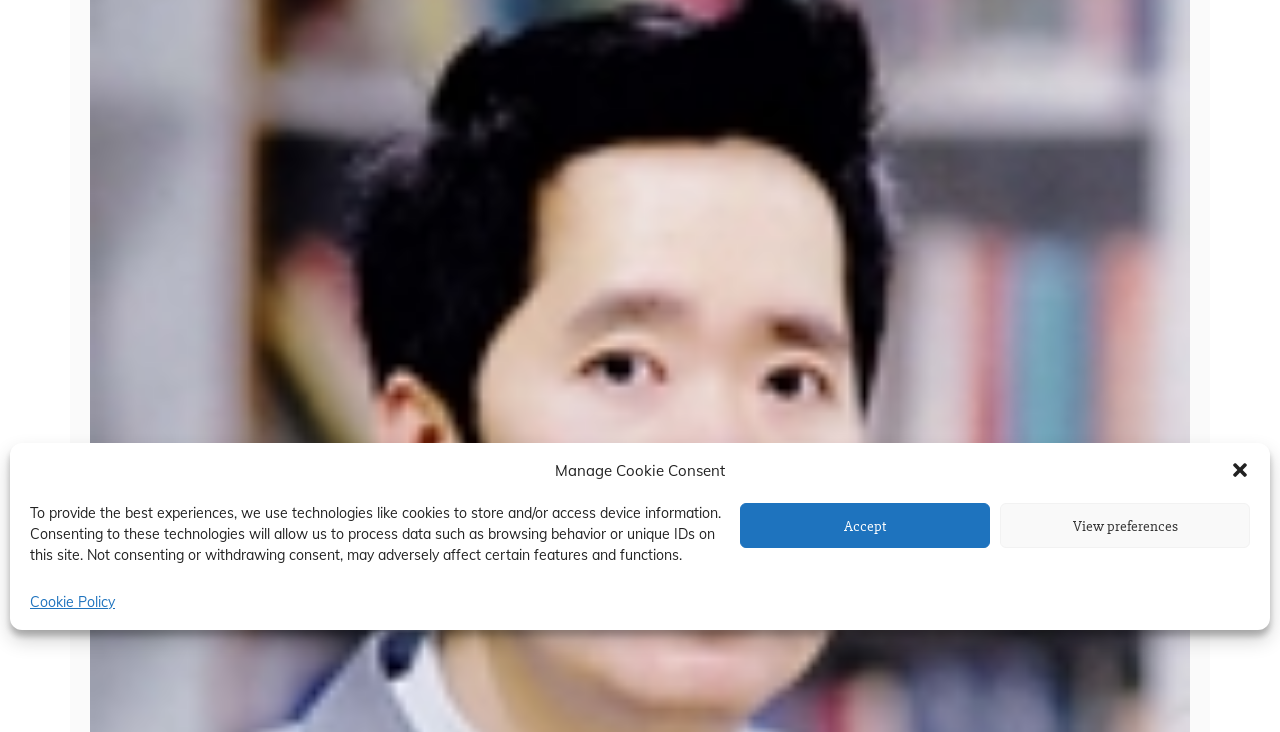Locate the bounding box of the user interface element based on this description: "Accept".

[0.578, 0.687, 0.773, 0.749]